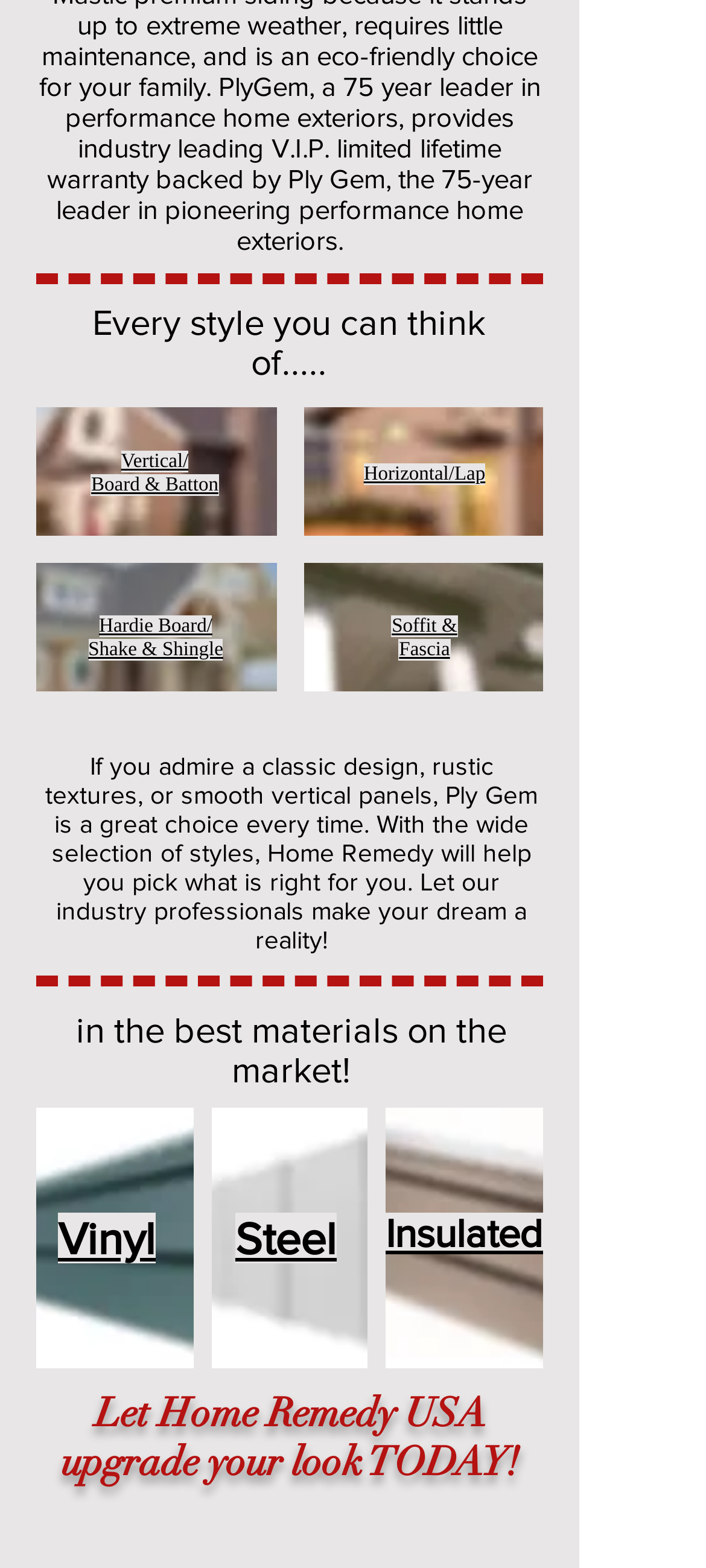Please identify the bounding box coordinates of the region to click in order to complete the given instruction: "View 'Vertical/ Board & Batton' details". The coordinates should be four float numbers between 0 and 1, i.e., [left, top, right, bottom].

[0.129, 0.286, 0.309, 0.315]